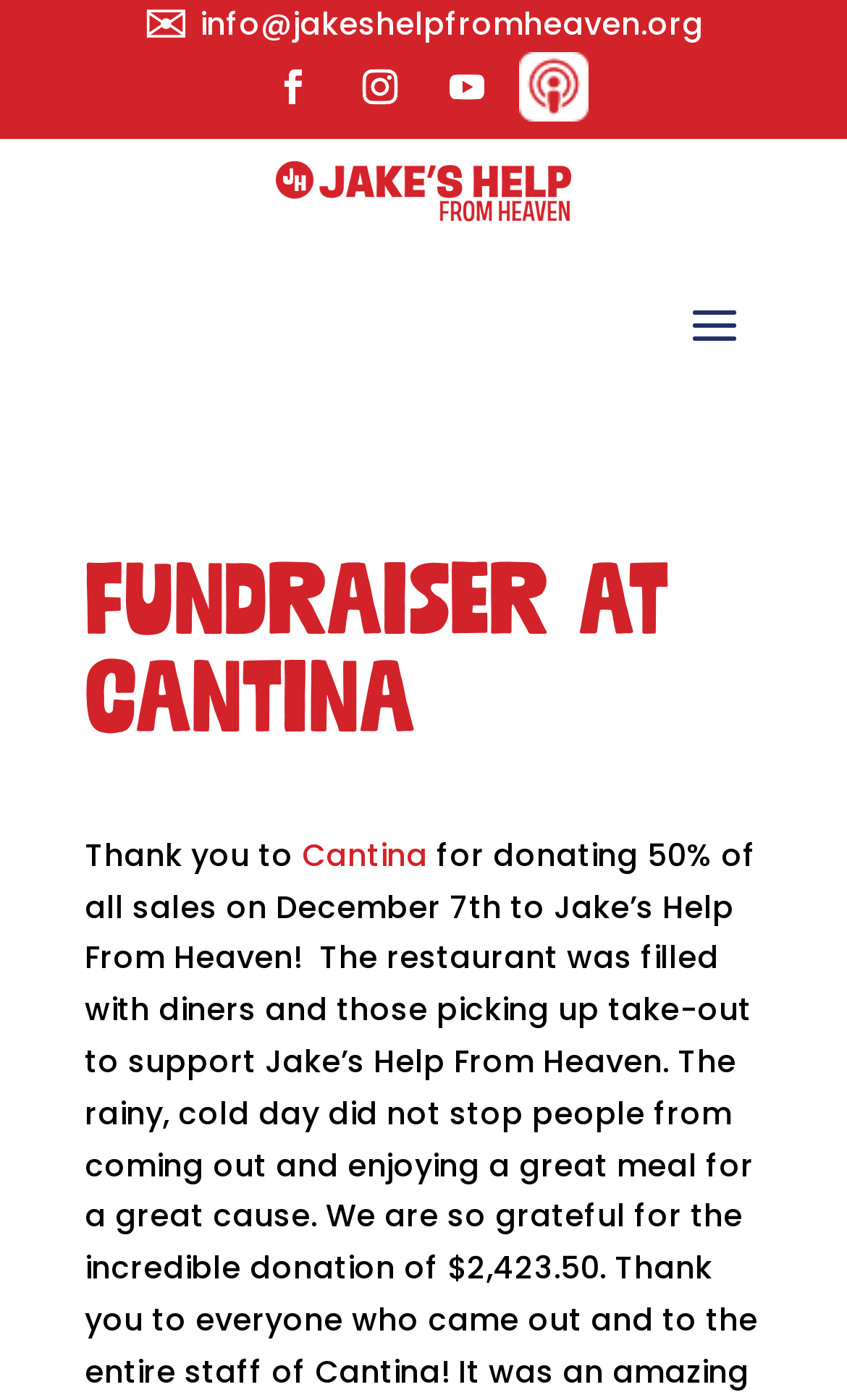Using the information in the image, could you please answer the following question in detail:
What is the name of the restaurant?

The name of the restaurant can be found in the text 'Thank you to Cantina...' which is a part of the webpage content.